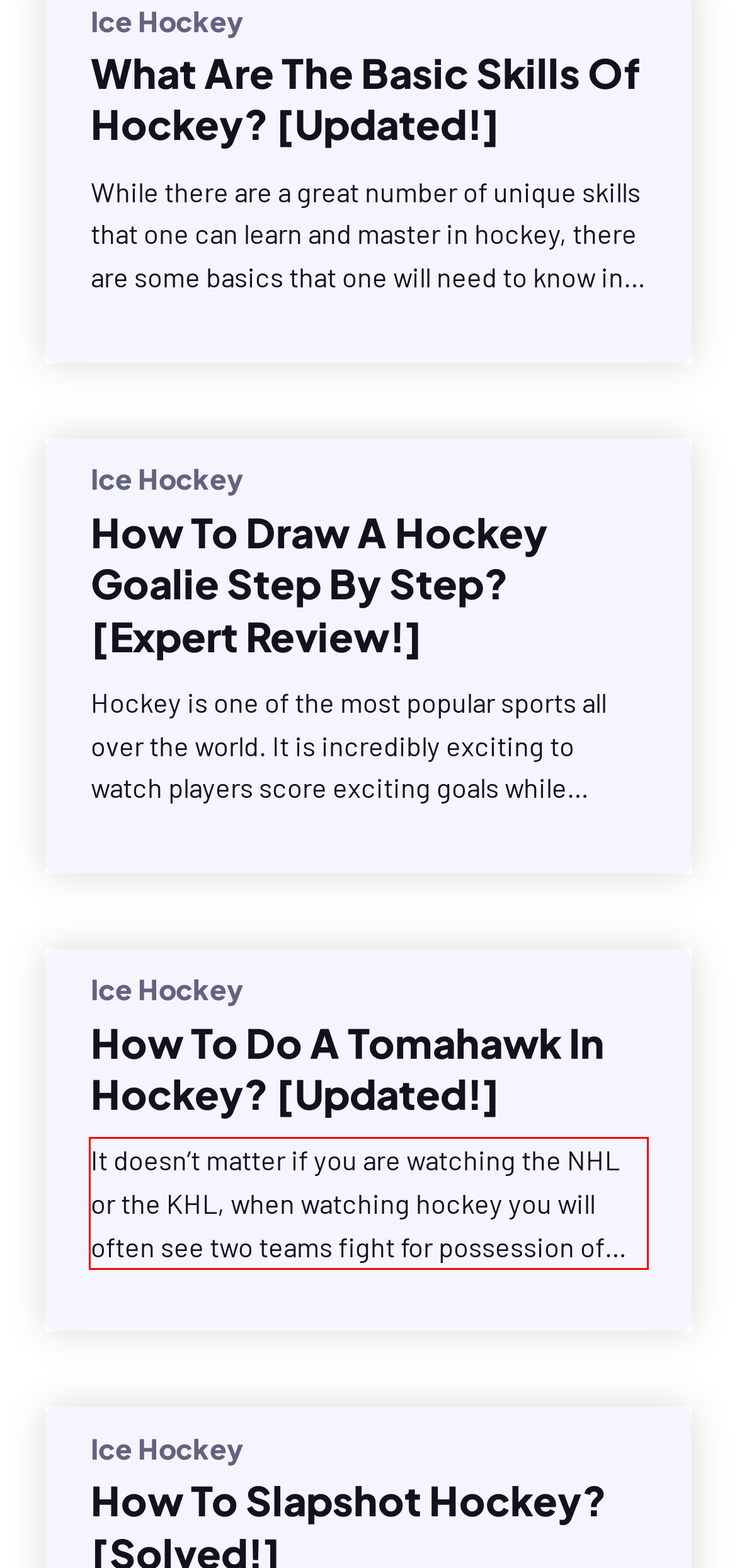From the given screenshot of a webpage, identify the red bounding box and extract the text content within it.

It doesn’t matter if you are watching the NHL or the KHL, when watching hockey you will often see two teams fight for possession of the puck in the neutral zone. As the opposing team attempts to pressure the puck carrier, a high intensity battle of strength and skill inevitably develops. You may recognize this…